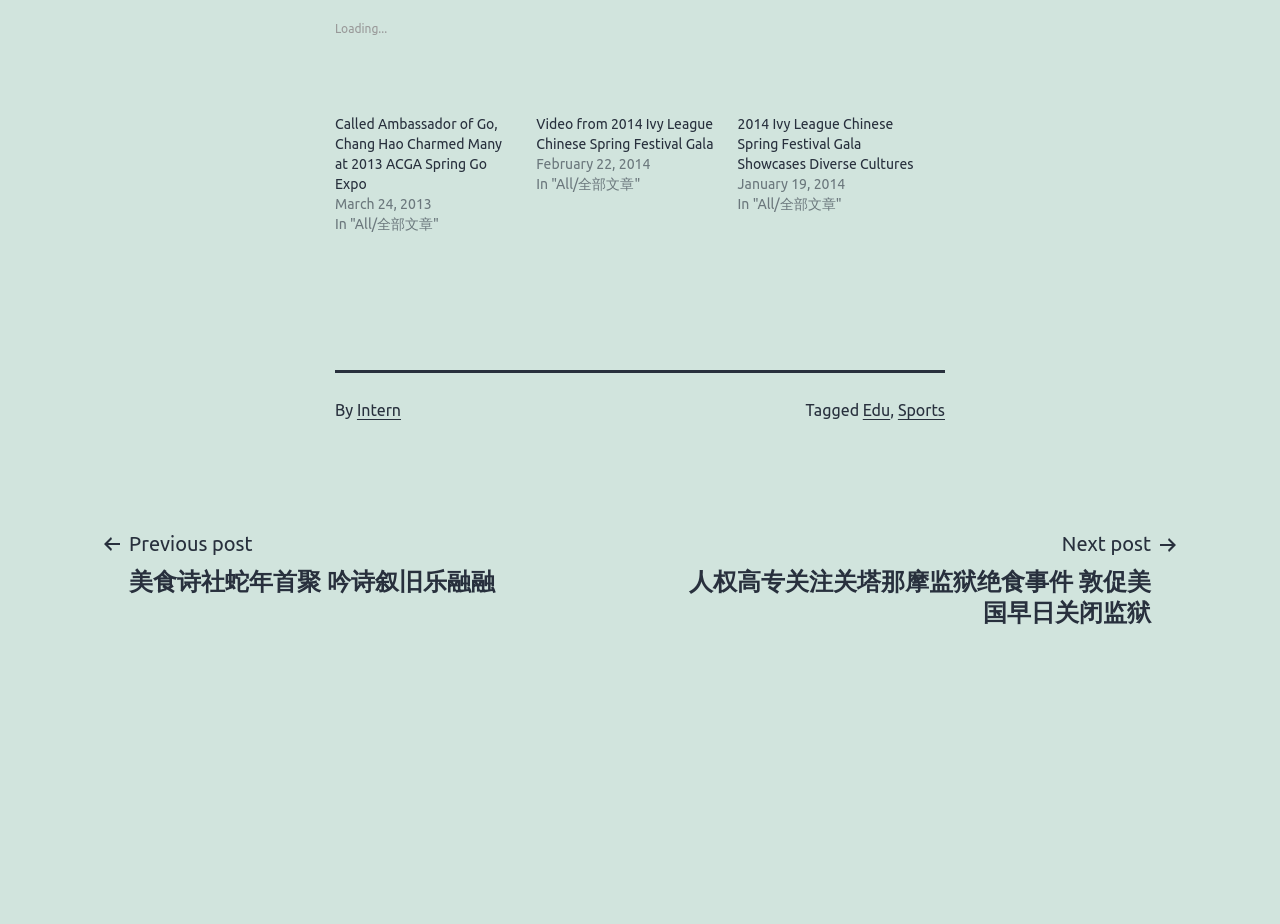What is the previous post about?
Using the information from the image, provide a comprehensive answer to the question.

The previous post is about '美食诗社蛇年首聚 吟诗叙旧乐融融' which is mentioned in the post navigation section of the webpage.